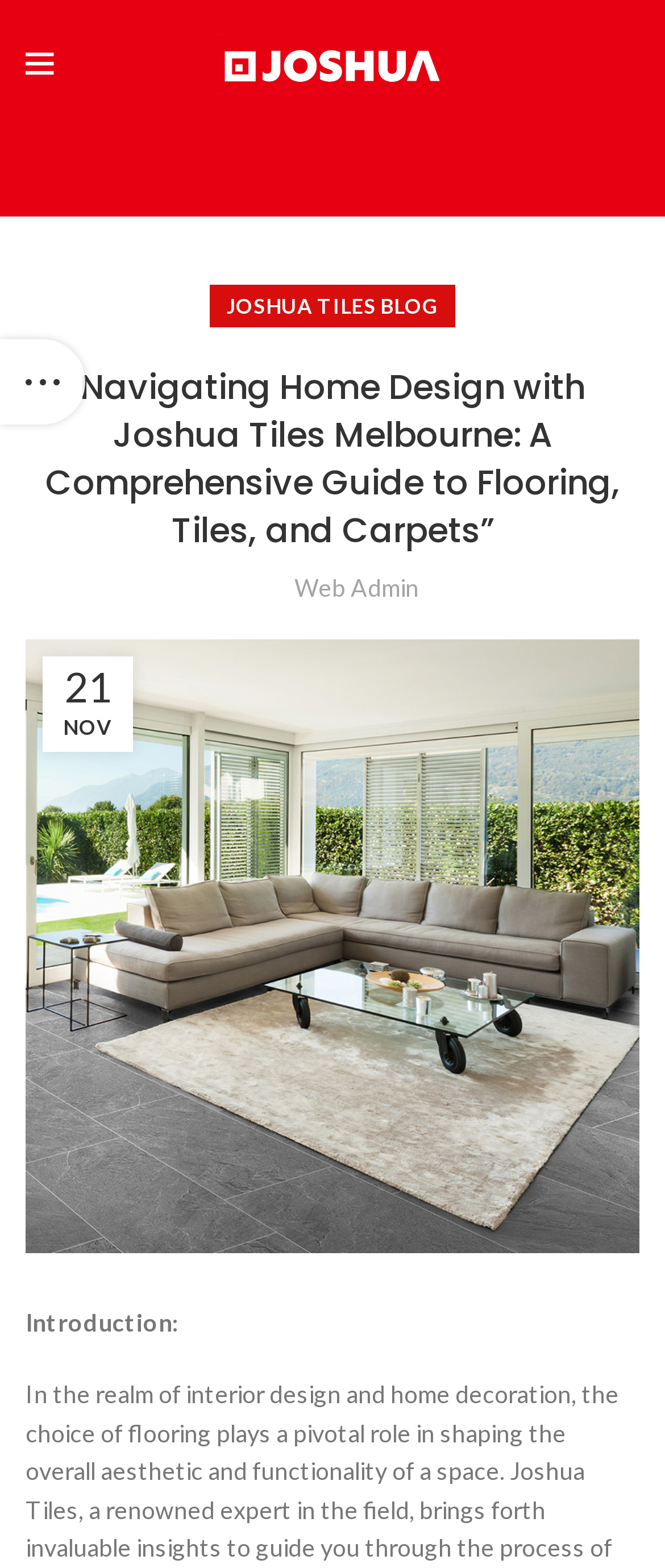Present a detailed account of what is displayed on the webpage.

The webpage is about Joshua Tiles, a company that provides guidance on selecting flooring, tiles, and carpets for home design. At the top left corner, there is a small icon link with a Unicode character '\uf15a'. Next to it, there is a prominent link with the company name "Joshua Tiles" accompanied by an image with the same name. 

Below the company name, there is a heading that reads "Navigating Home Design with Joshua Tiles Melbourne: A Comprehensive Guide to Flooring, Tiles, and Carpets”. To the right of the heading, there is an author avatar image and a link to "Web Admin". 

On the left side, there is a sidebar with a link to "JOSHUA TILES BLOG". Below the sidebar, there is a header section that spans the entire width of the page. Within this section, there is a figure and two static text elements displaying the date "21 NOV". 

Further down the page, there is a static text element with the title "Introduction:". The content of the introduction is not provided in the accessibility tree.